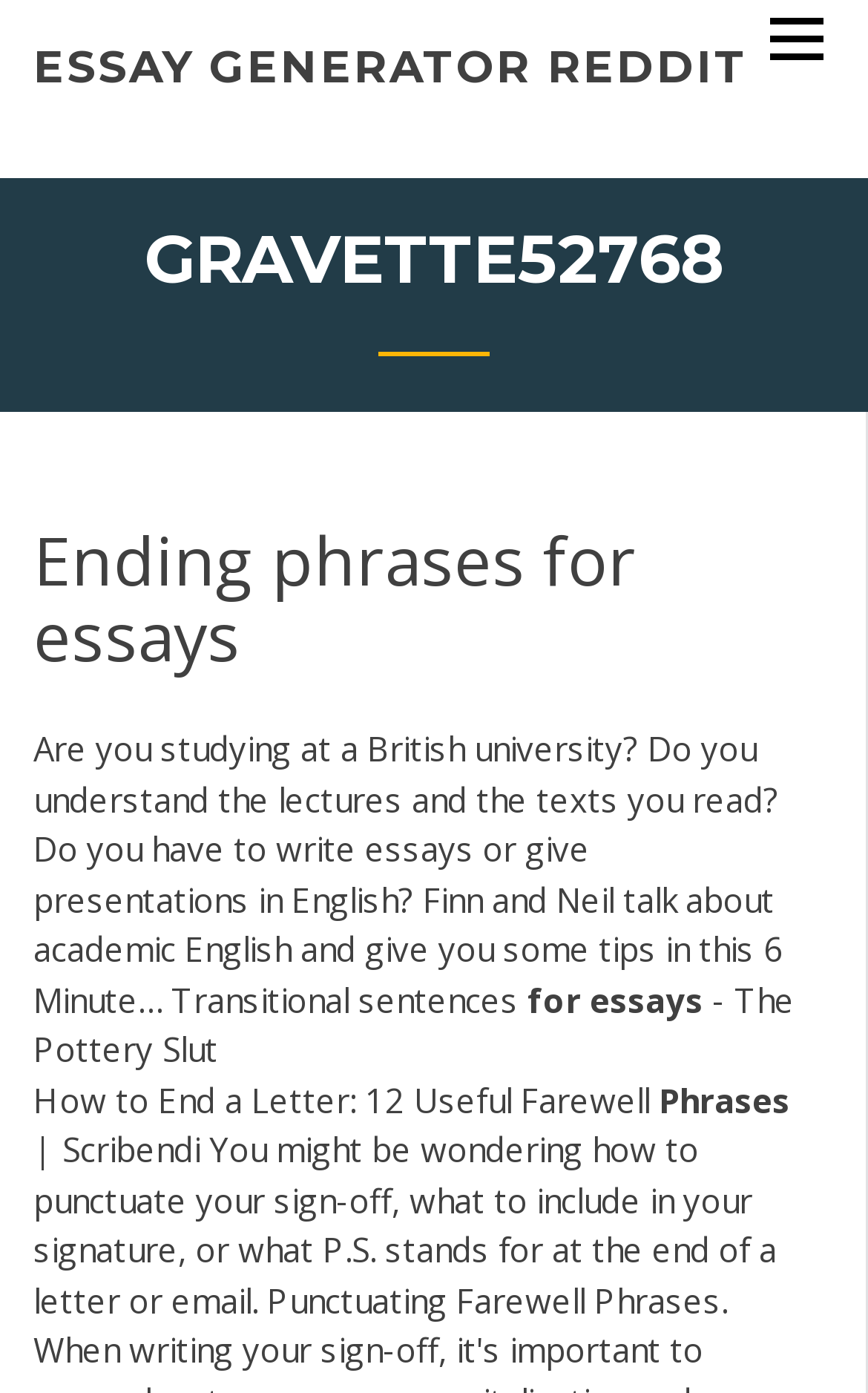What is the name of the author or contributor mentioned on the webpage?
Using the information from the image, provide a comprehensive answer to the question.

The name of the author or contributor is obtained from the heading element 'GRAVETTE52768' which is a prominent heading on the webpage.